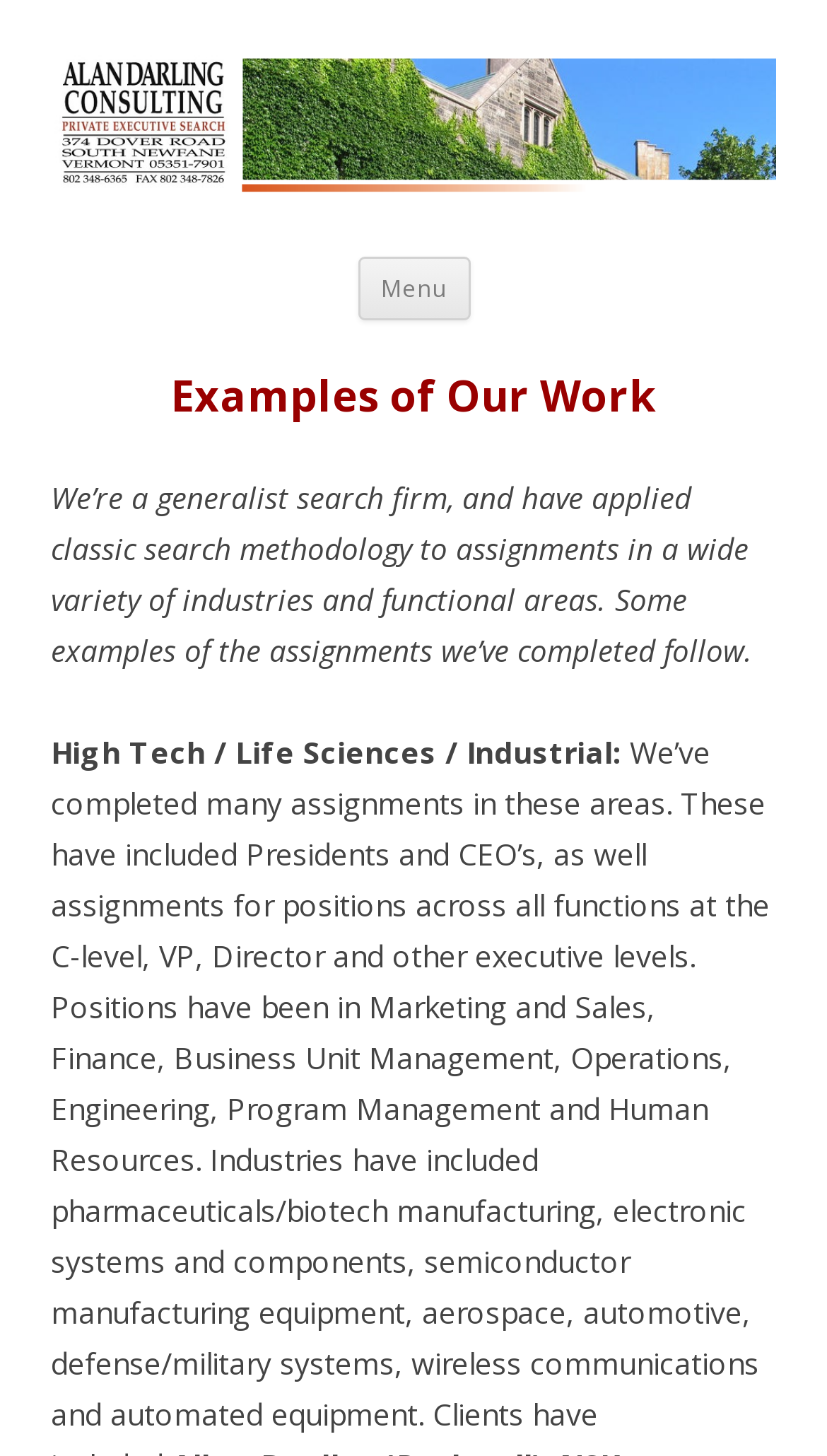What type of search firm is Alan Darling Consulting?
Look at the image and respond to the question as thoroughly as possible.

Based on the webpage content, specifically the text 'We’re a generalist search firm, and have applied classic search methodology to assignments in a wide variety of industries and functional areas.', it can be inferred that Alan Darling Consulting is a generalist search firm.